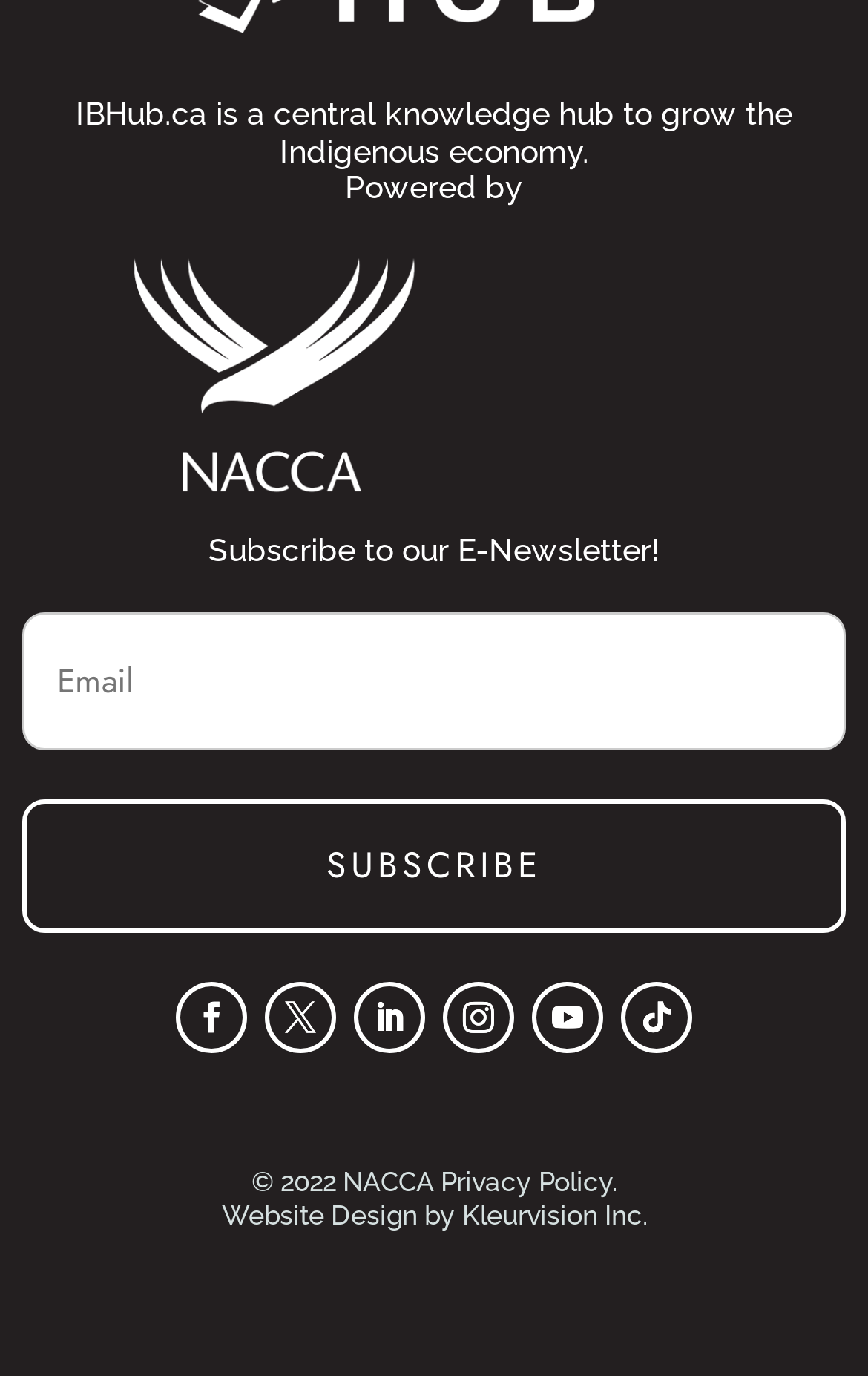Please answer the following question using a single word or phrase: 
How many social media links are present?

6